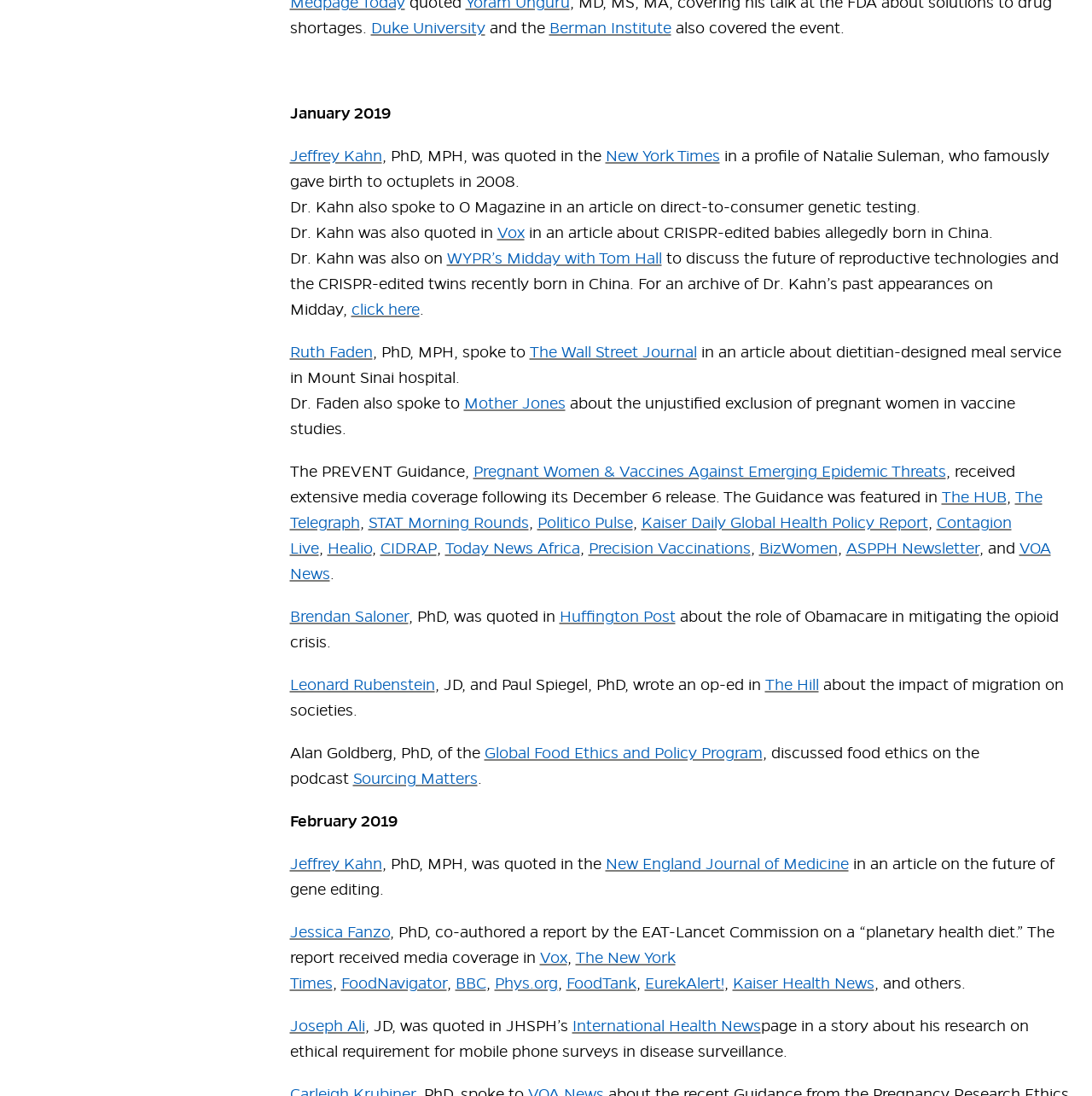Specify the bounding box coordinates of the element's area that should be clicked to execute the given instruction: "click Duke University". The coordinates should be four float numbers between 0 and 1, i.e., [left, top, right, bottom].

[0.339, 0.017, 0.444, 0.034]